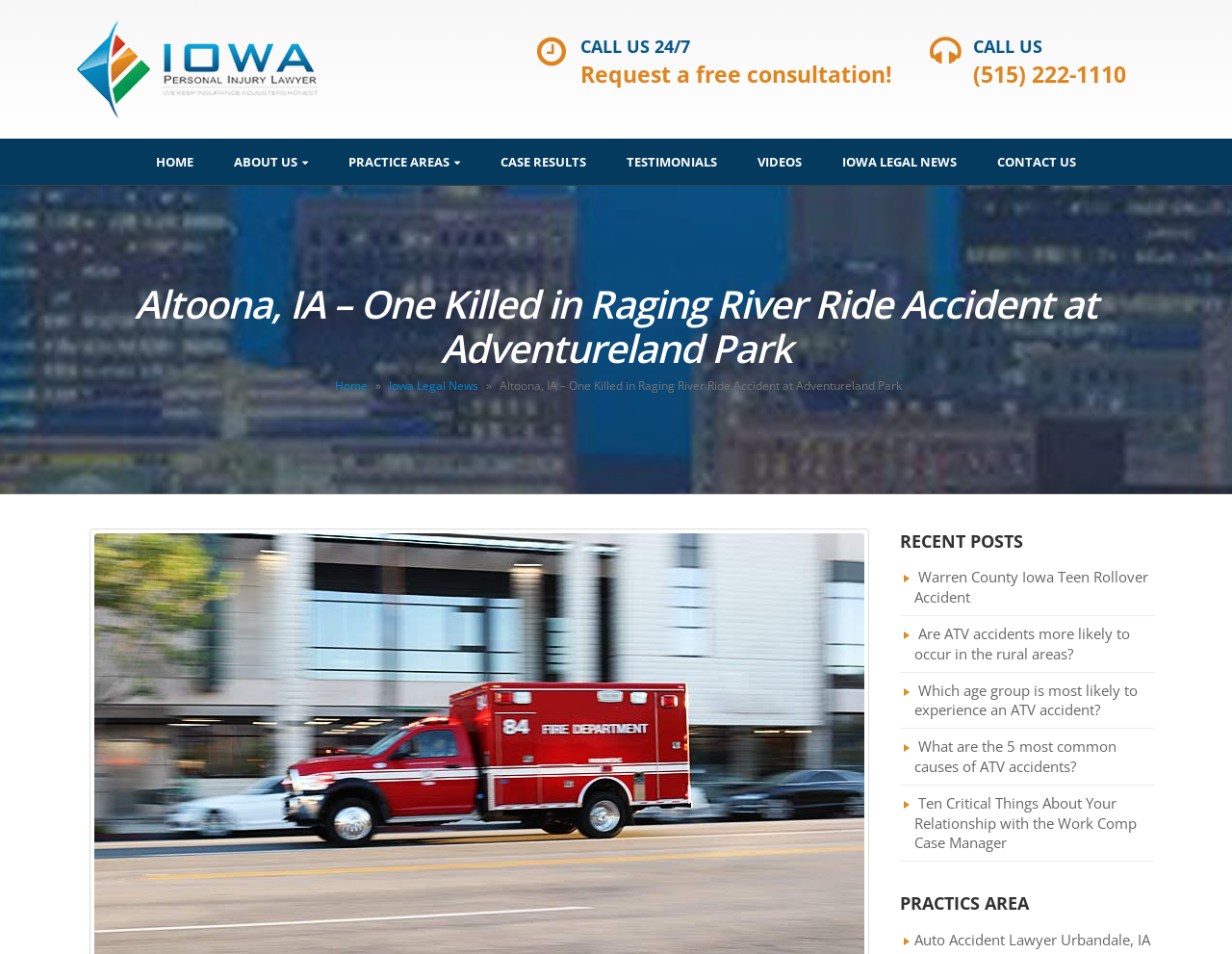Locate the bounding box coordinates of the element that should be clicked to fulfill the instruction: "View recent posts".

[0.73, 0.554, 0.938, 0.58]